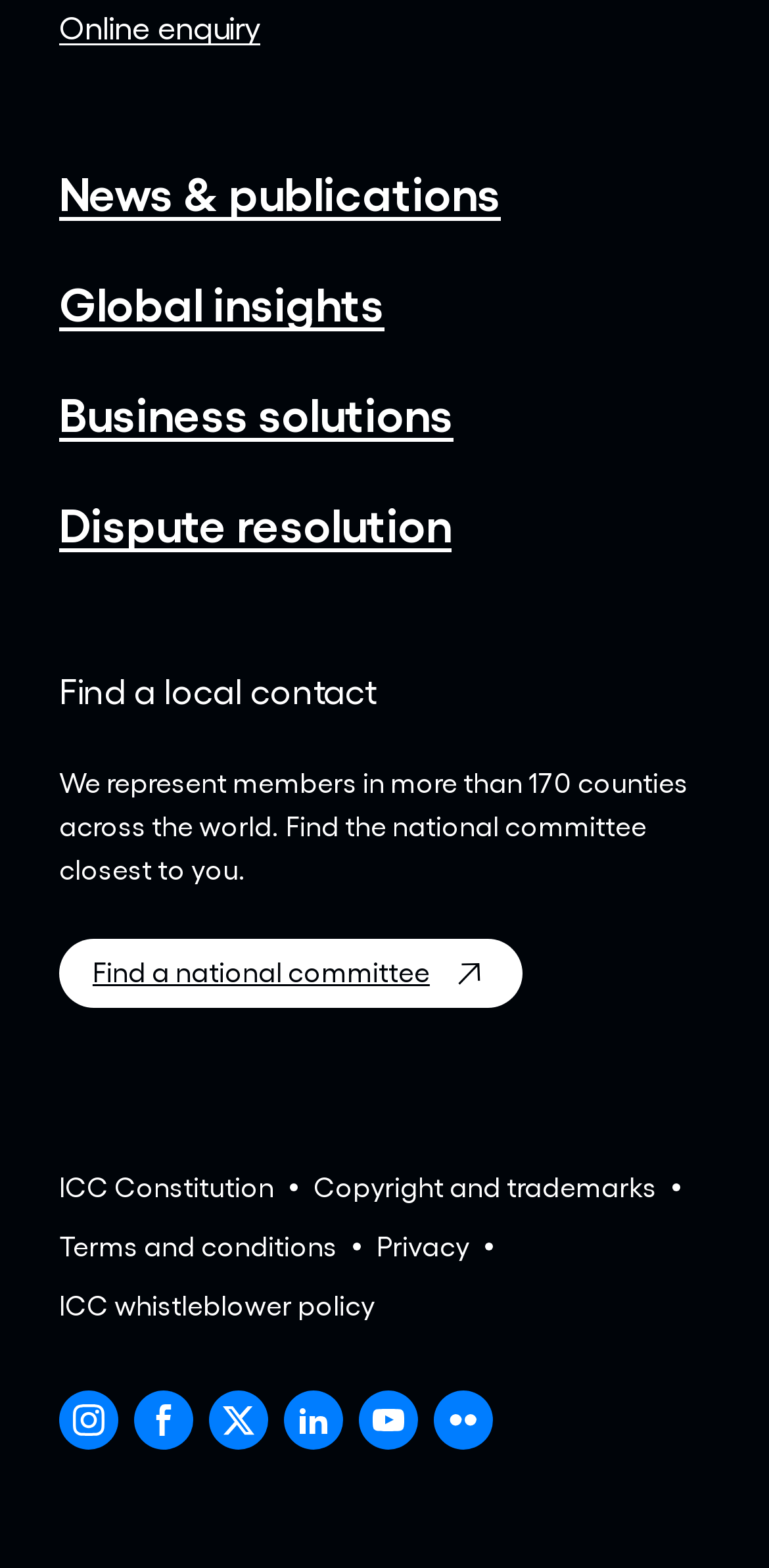Specify the bounding box coordinates of the region I need to click to perform the following instruction: "Find a national committee". The coordinates must be four float numbers in the range of 0 to 1, i.e., [left, top, right, bottom].

[0.077, 0.598, 0.679, 0.643]